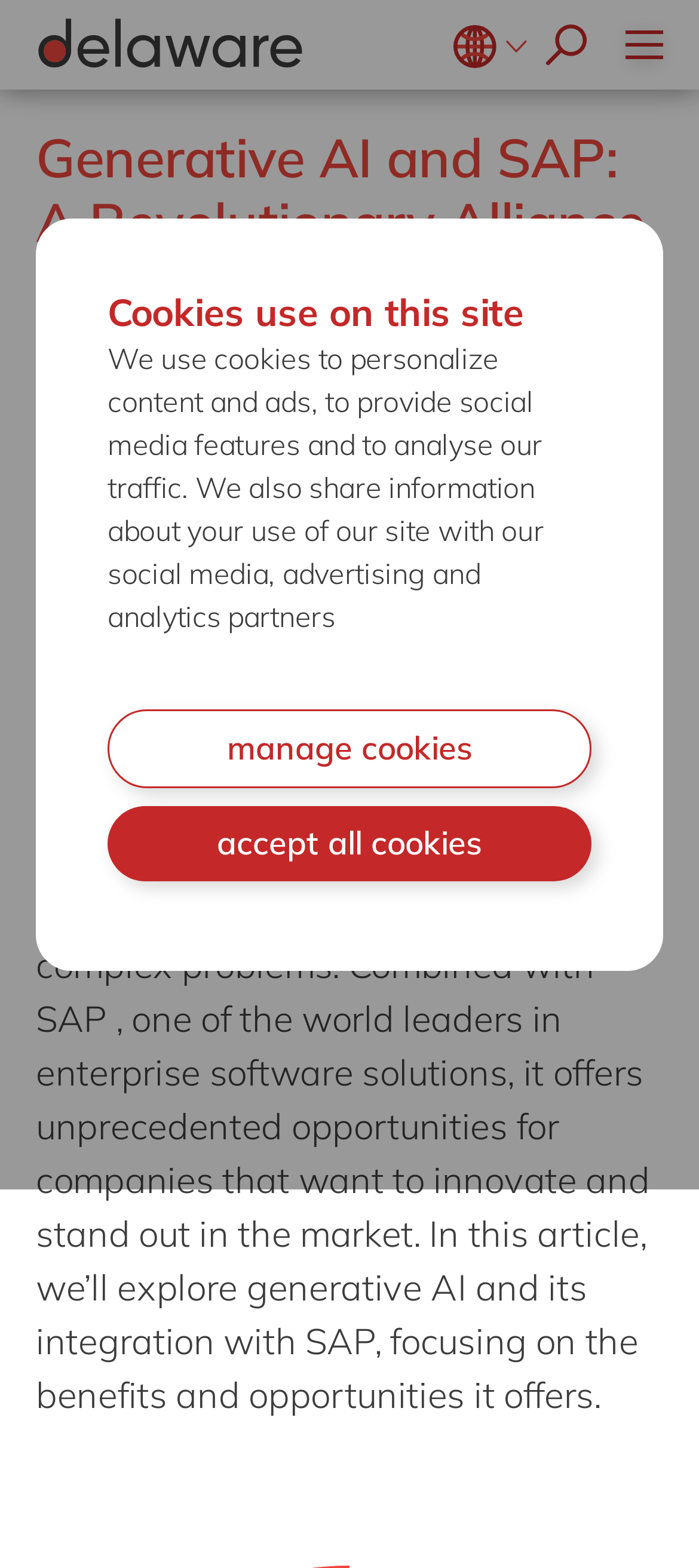What is the date of the article? Examine the screenshot and reply using just one word or a brief phrase.

Jul 06, 2023